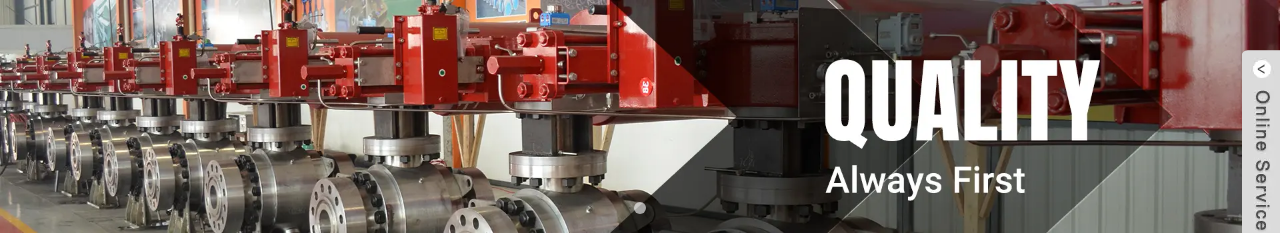Describe the image with as much detail as possible.

The image showcases a line of high-quality side entry forged steel trunnion mounted ball valves, prominently displayed within a factory setting. Each valve features a robust, metallic design, characterized by shiny, polished surfaces and significant components including flanges and actuator mechanisms, all emphasizing precision engineering. The backdrop highlights a clean, organized workspace that underscores the manufacturing process.

Overlaying this image is the bold text "QUALITY Always First," reinforcing the commitment to excellence in production. This message resonates with the visual appeal of the valves, suggesting they are crafted to meet stringent industry standards. The overall aesthetic communicates professionalism and reliability, appealing to potential clients looking for durable and efficient valve solutions.